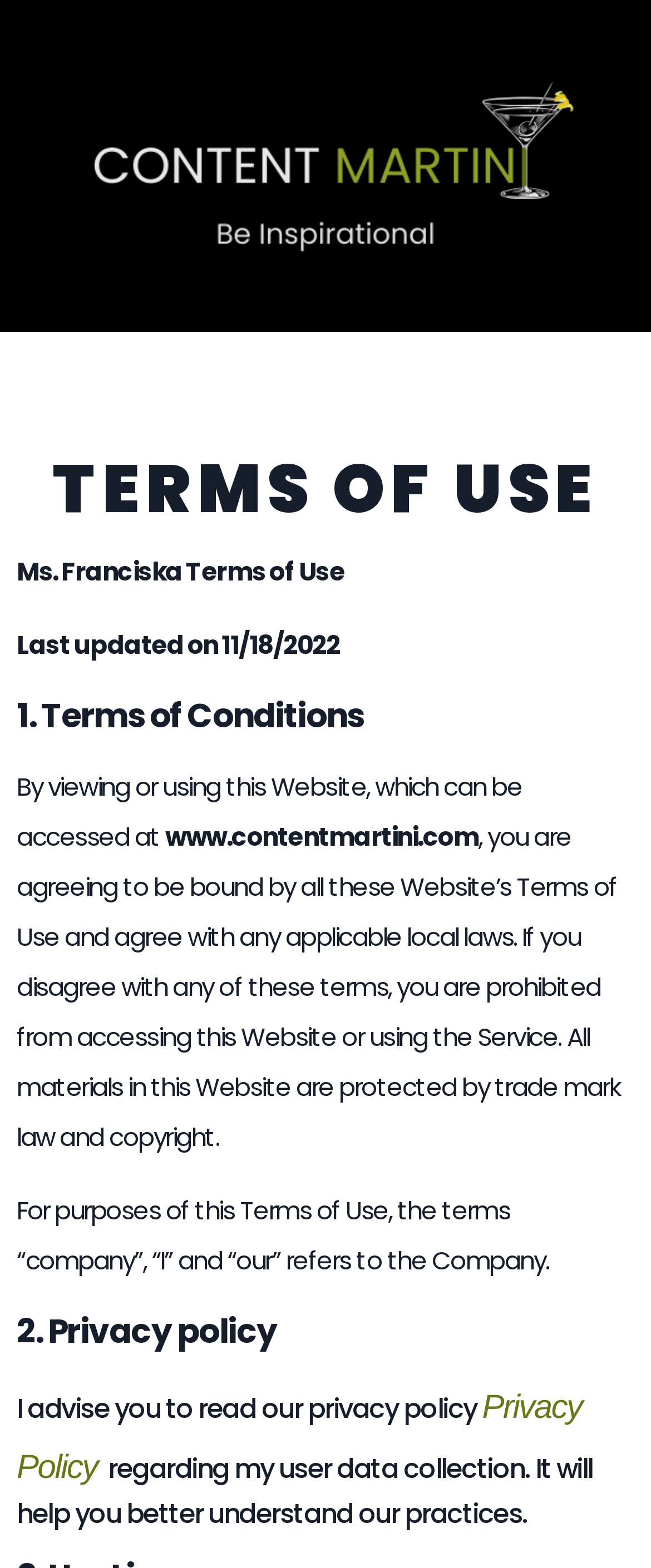Answer succinctly with a single word or phrase:
What is the URL of the website?

www.contentmartini.com